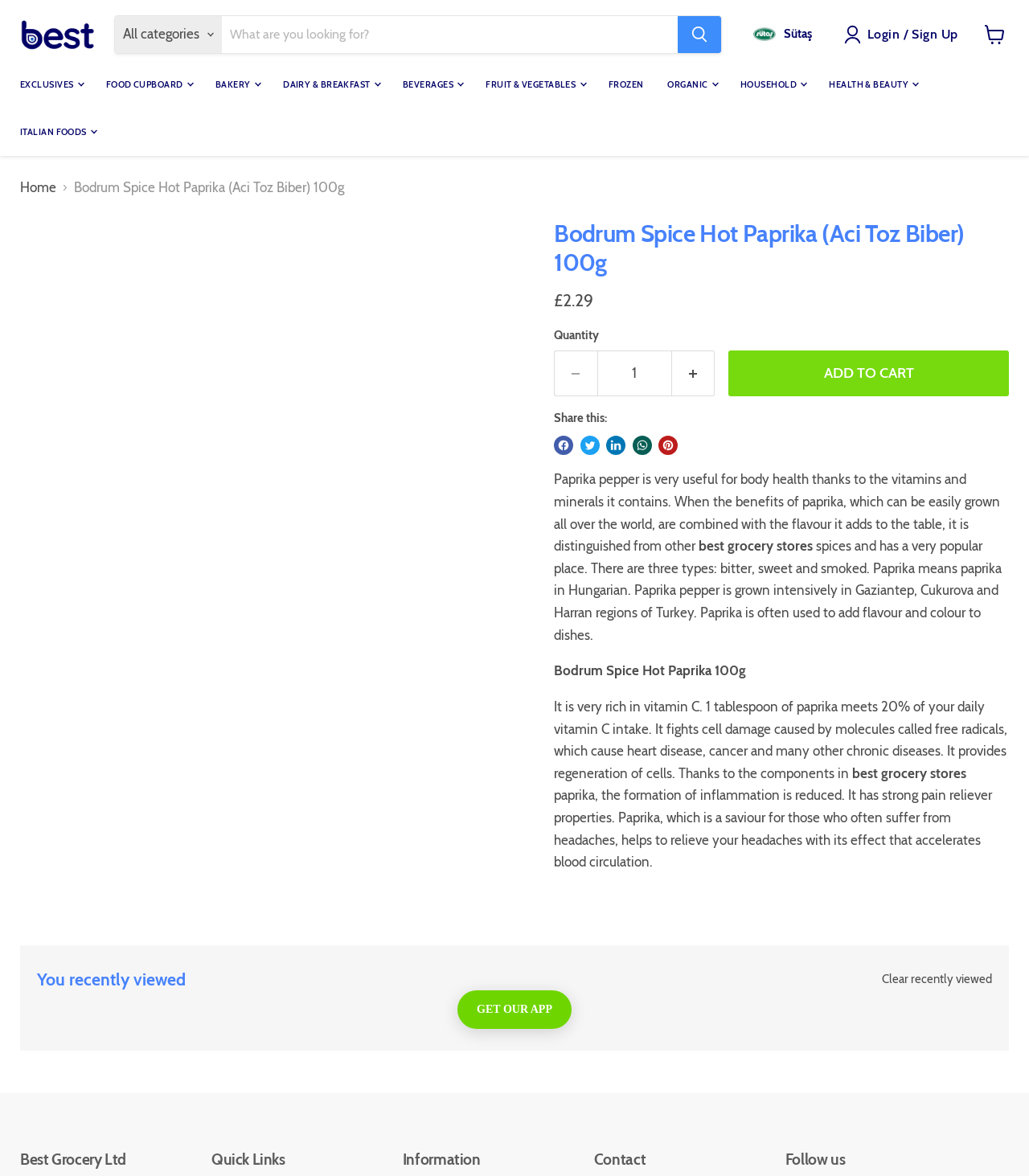Identify the headline of the webpage and generate its text content.

Bodrum Spice Hot Paprika (Aci Toz Biber) 100g